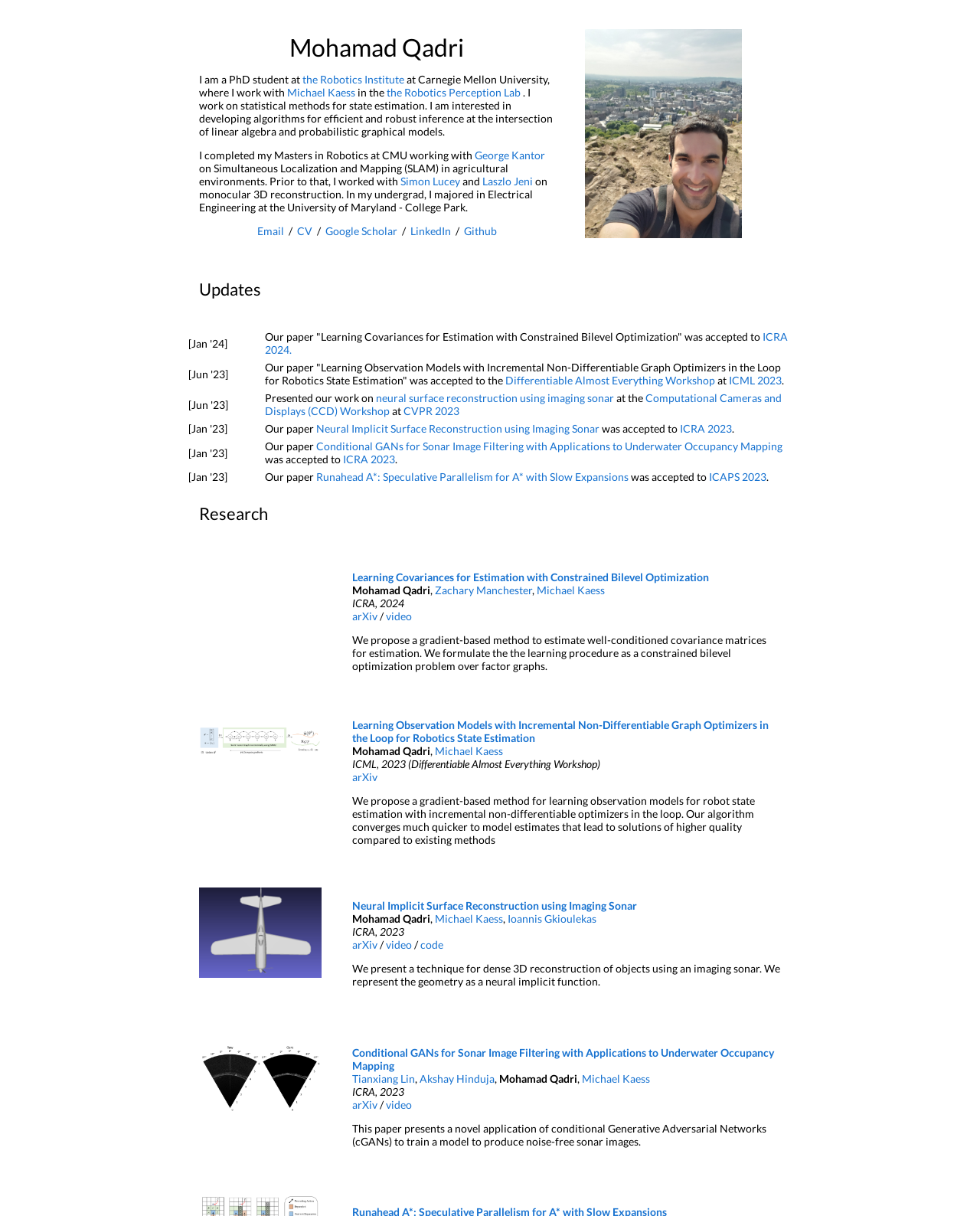Respond with a single word or phrase to the following question:
How many images are there in the webpage?

2